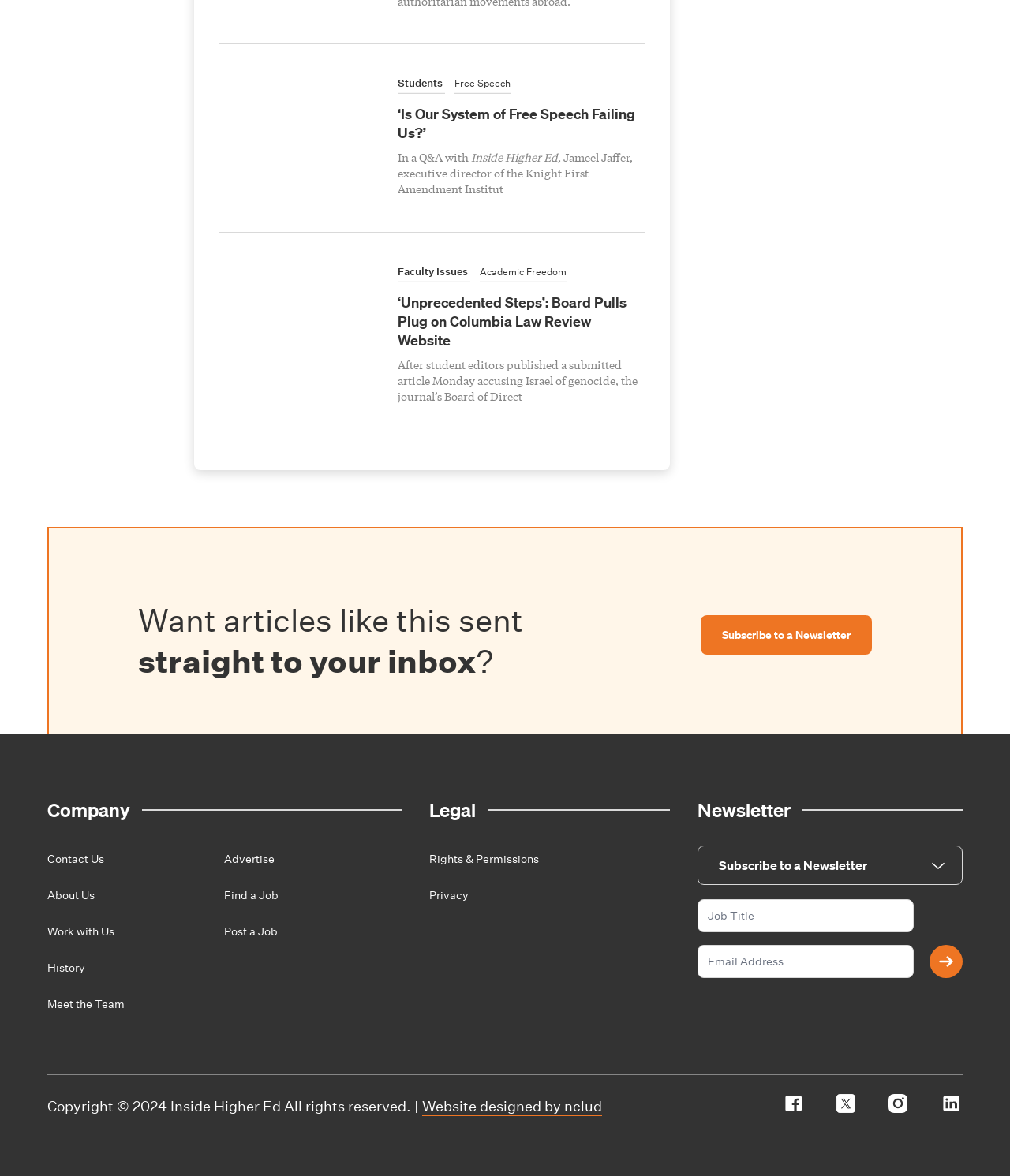Find the bounding box coordinates of the element's region that should be clicked in order to follow the given instruction: "Subscribe to a Newsletter". The coordinates should consist of four float numbers between 0 and 1, i.e., [left, top, right, bottom].

[0.694, 0.523, 0.863, 0.557]